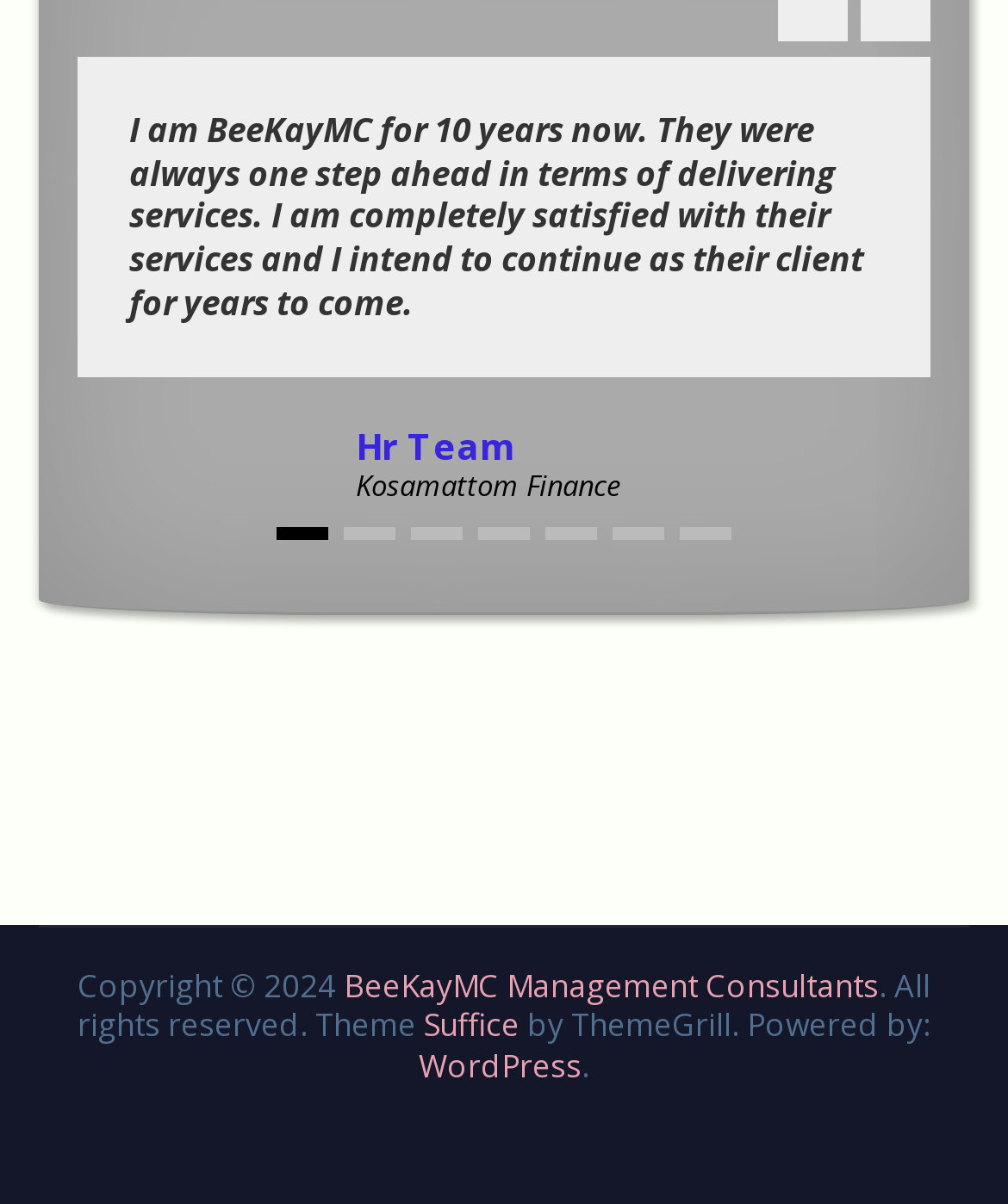Please mark the bounding box coordinates of the area that should be clicked to carry out the instruction: "Click on the link to page 1".

[0.274, 0.435, 0.326, 0.445]